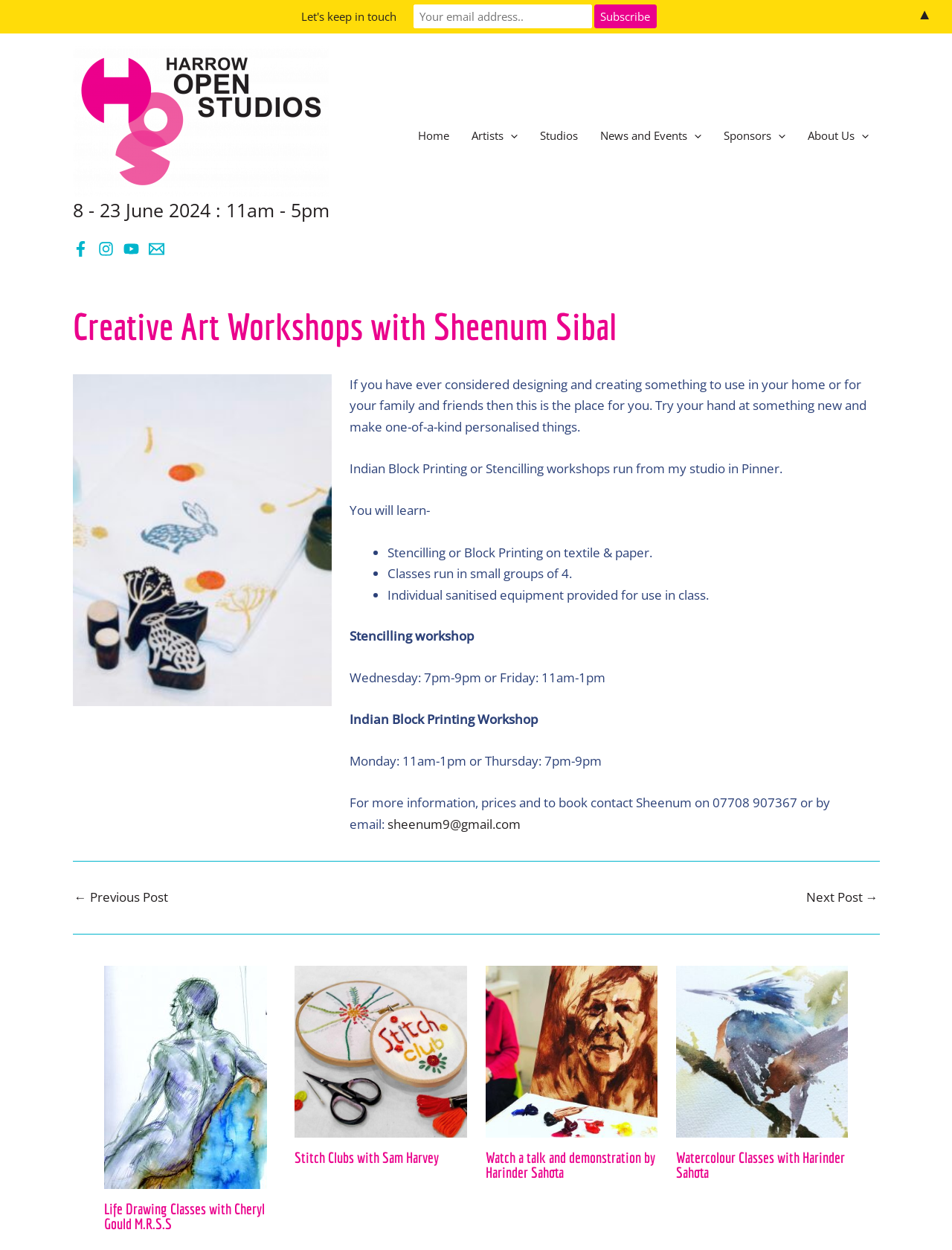Extract the bounding box coordinates of the UI element described: "parent_node: Artists aria-label="Menu Toggle"". Provide the coordinates in the format [left, top, right, bottom] with values ranging from 0 to 1.

[0.529, 0.099, 0.543, 0.117]